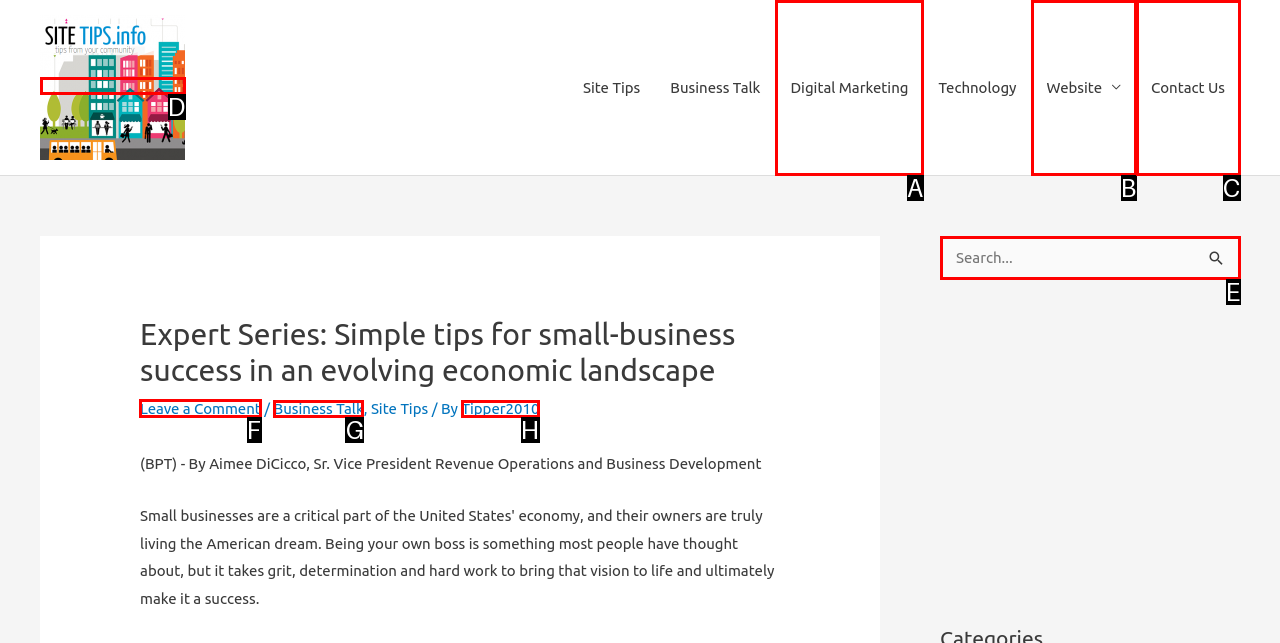Tell me the letter of the UI element I should click to accomplish the task: Leave a comment based on the choices provided in the screenshot.

F